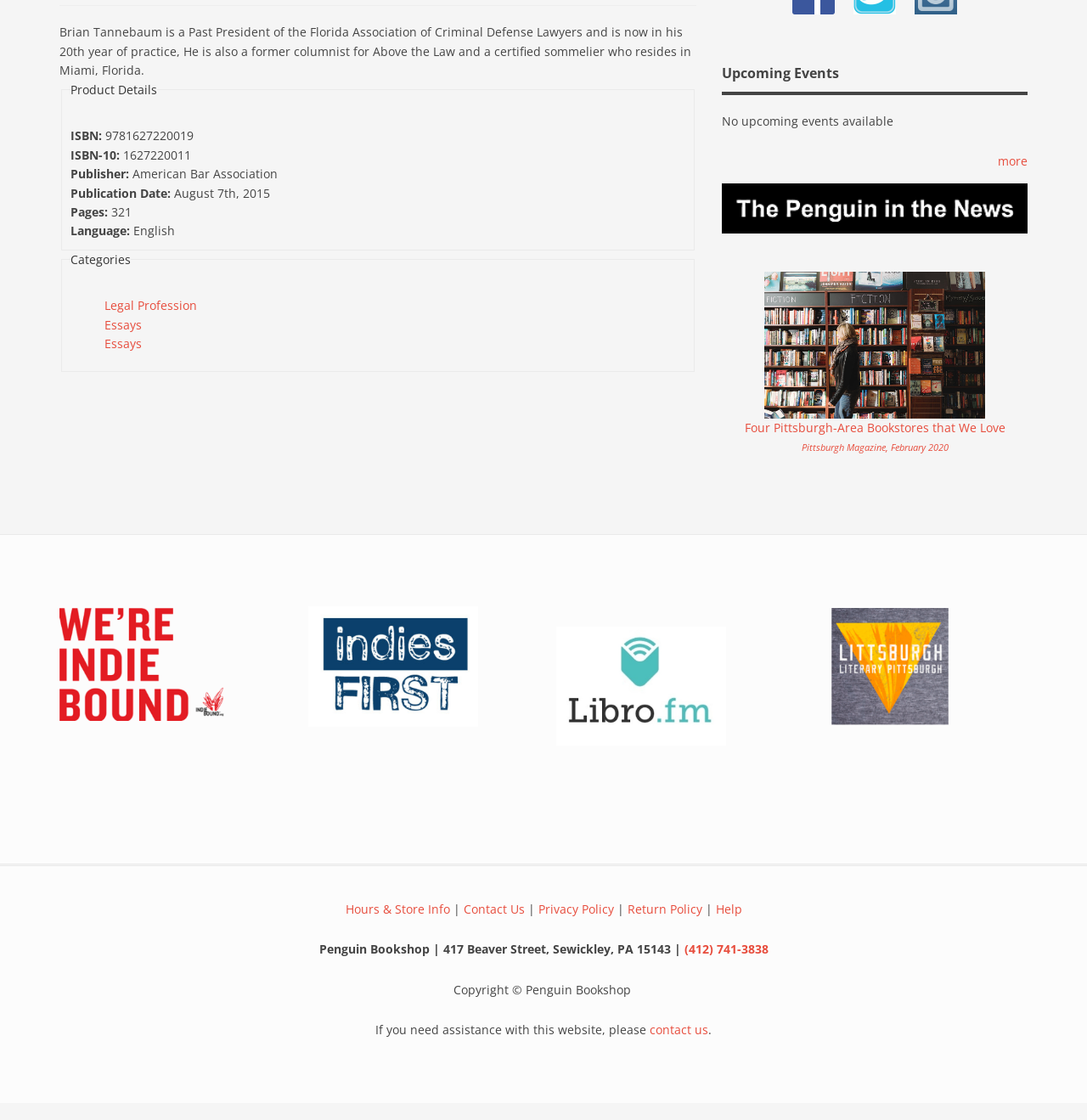Find the bounding box coordinates of the clickable area that will achieve the following instruction: "Contact 'indiebound'".

[0.055, 0.523, 0.26, 0.663]